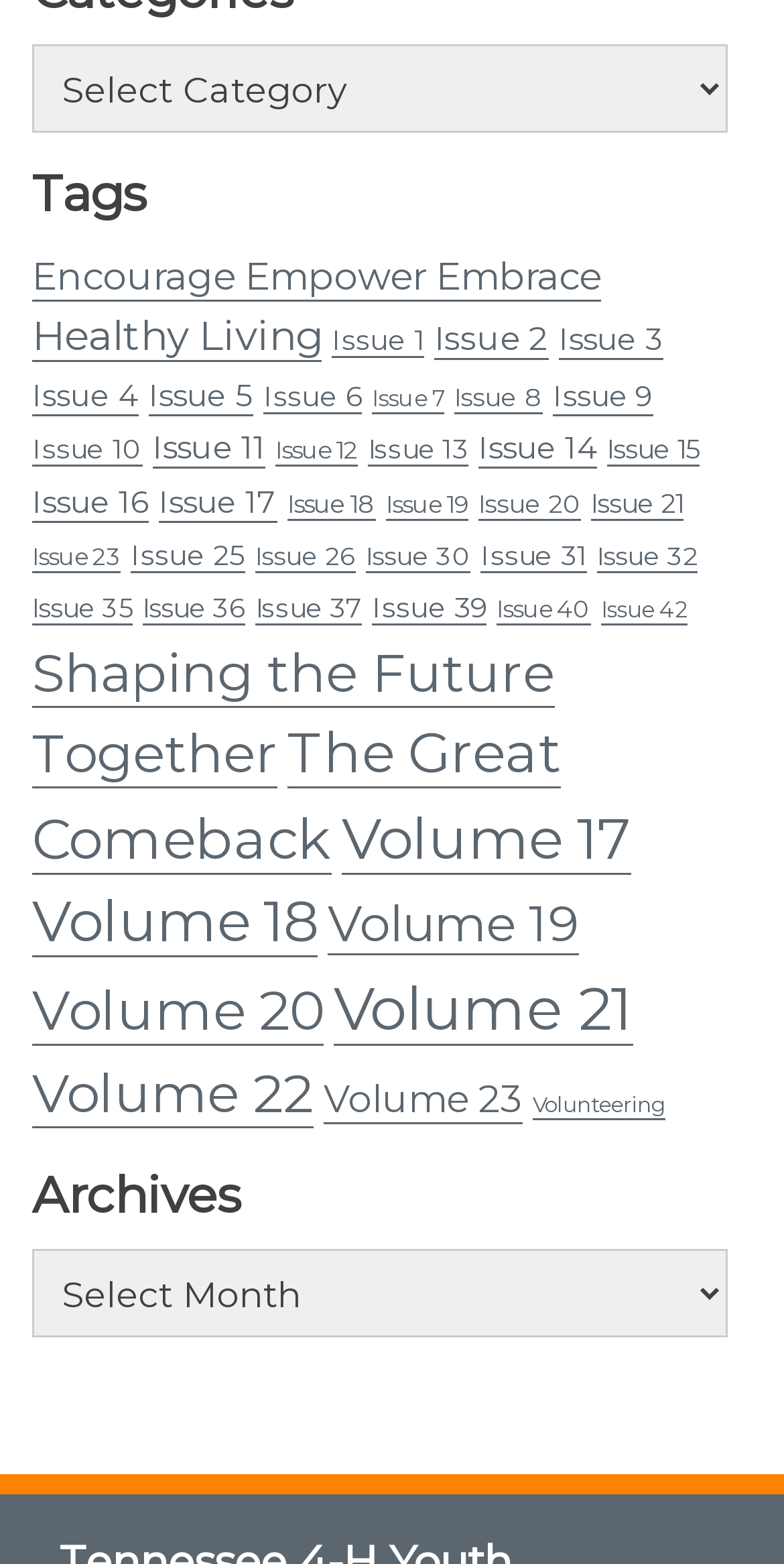Answer the question with a single word or phrase: 
How many categories are available?

2